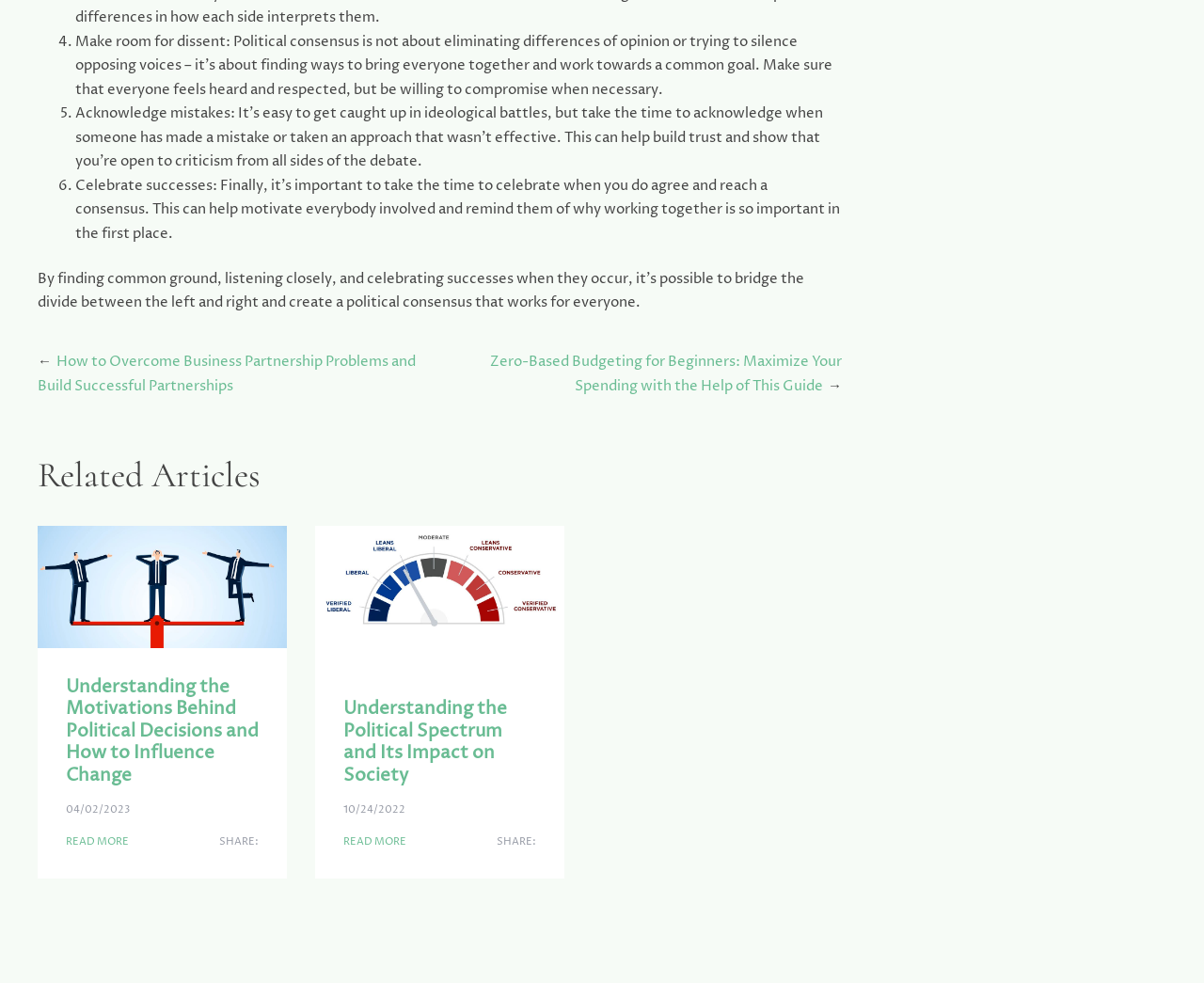Indicate the bounding box coordinates of the element that needs to be clicked to satisfy the following instruction: "Click on 'READ MORE' to learn more about the current post". The coordinates should be four float numbers between 0 and 1, i.e., [left, top, right, bottom].

[0.055, 0.847, 0.107, 0.865]